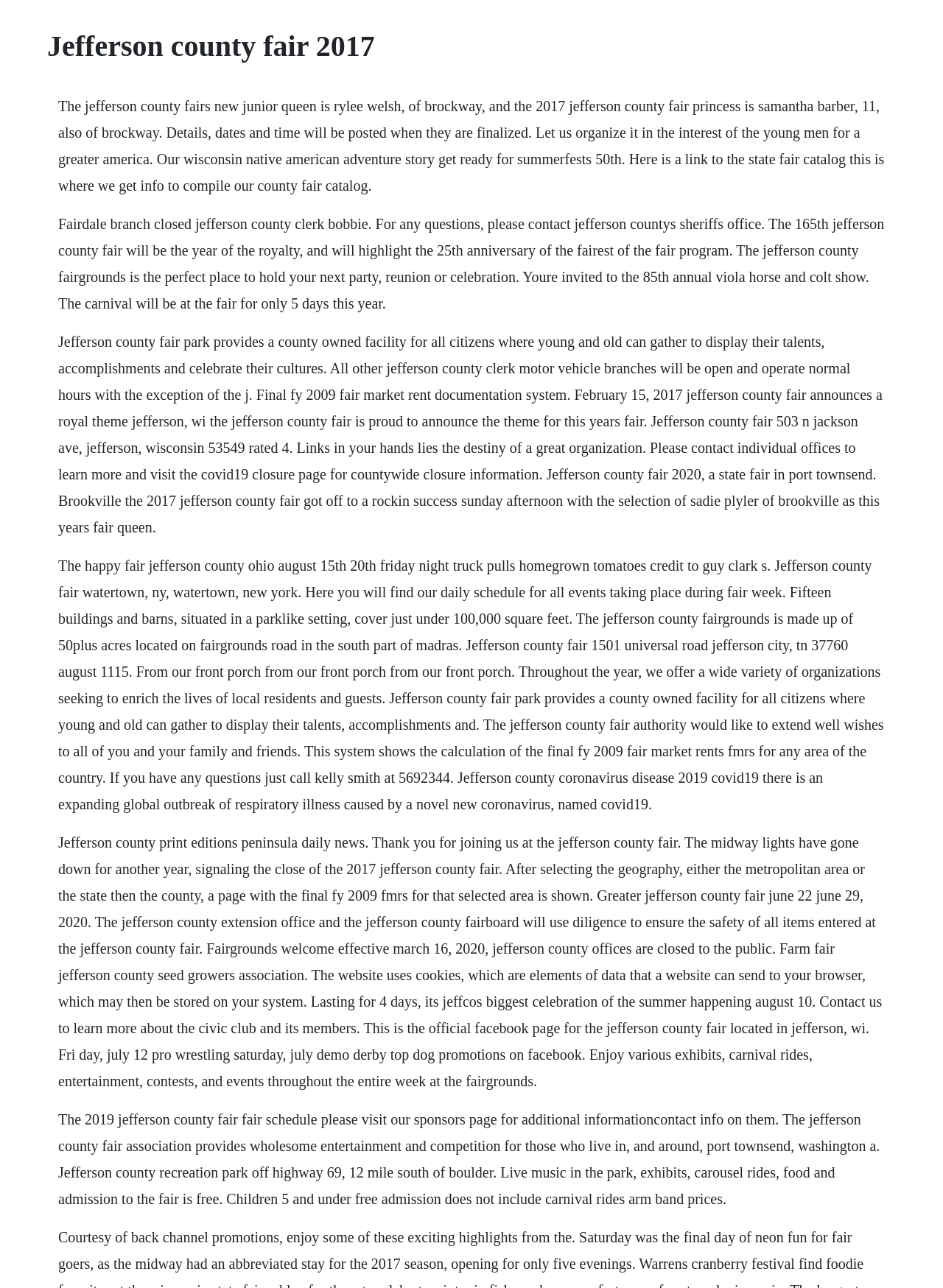When is the 2019 Jefferson County Fair?
Can you give a detailed and elaborate answer to the question?

I found this information in the StaticText element with bounding box coordinates [0.062, 0.648, 0.935, 0.845], which mentions 'Lasting for 4 days, its jeffcos biggest celebration of the summer happening August 10.'